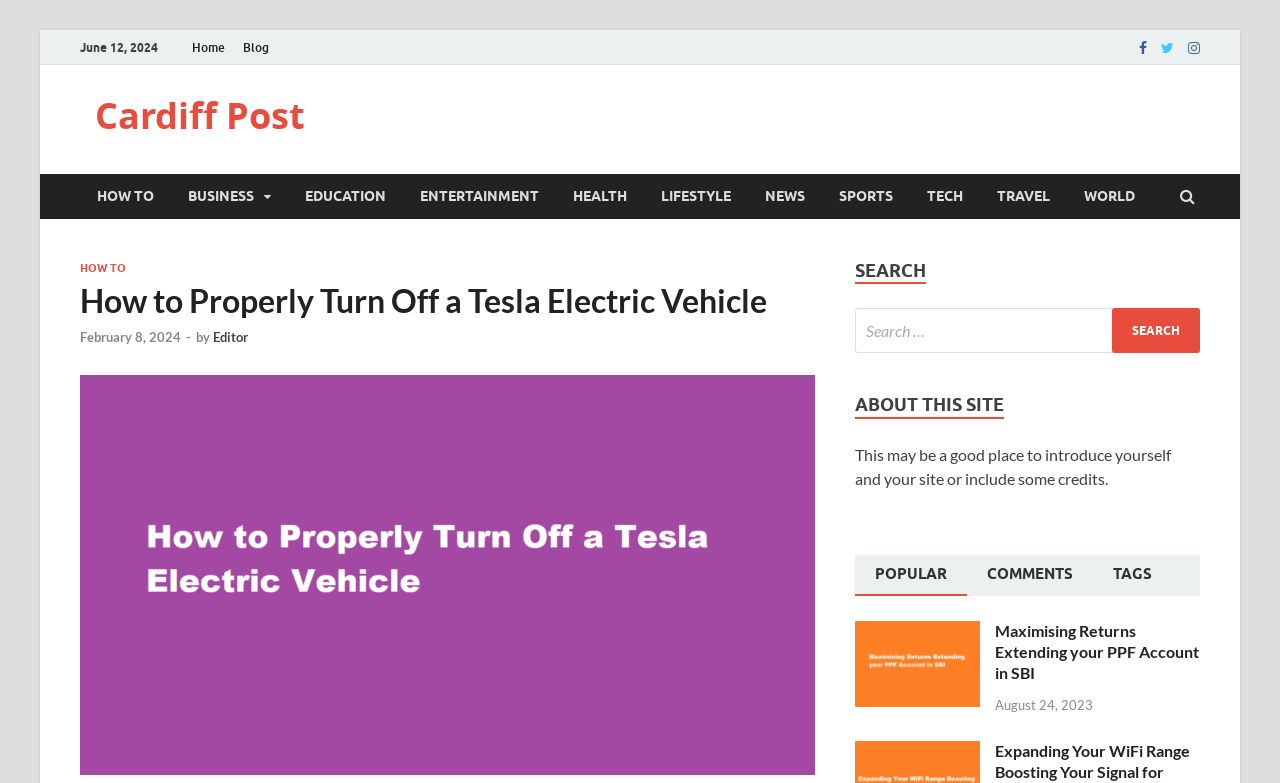Identify the primary heading of the webpage and provide its text.

How to Properly Turn Off a Tesla Electric Vehicle